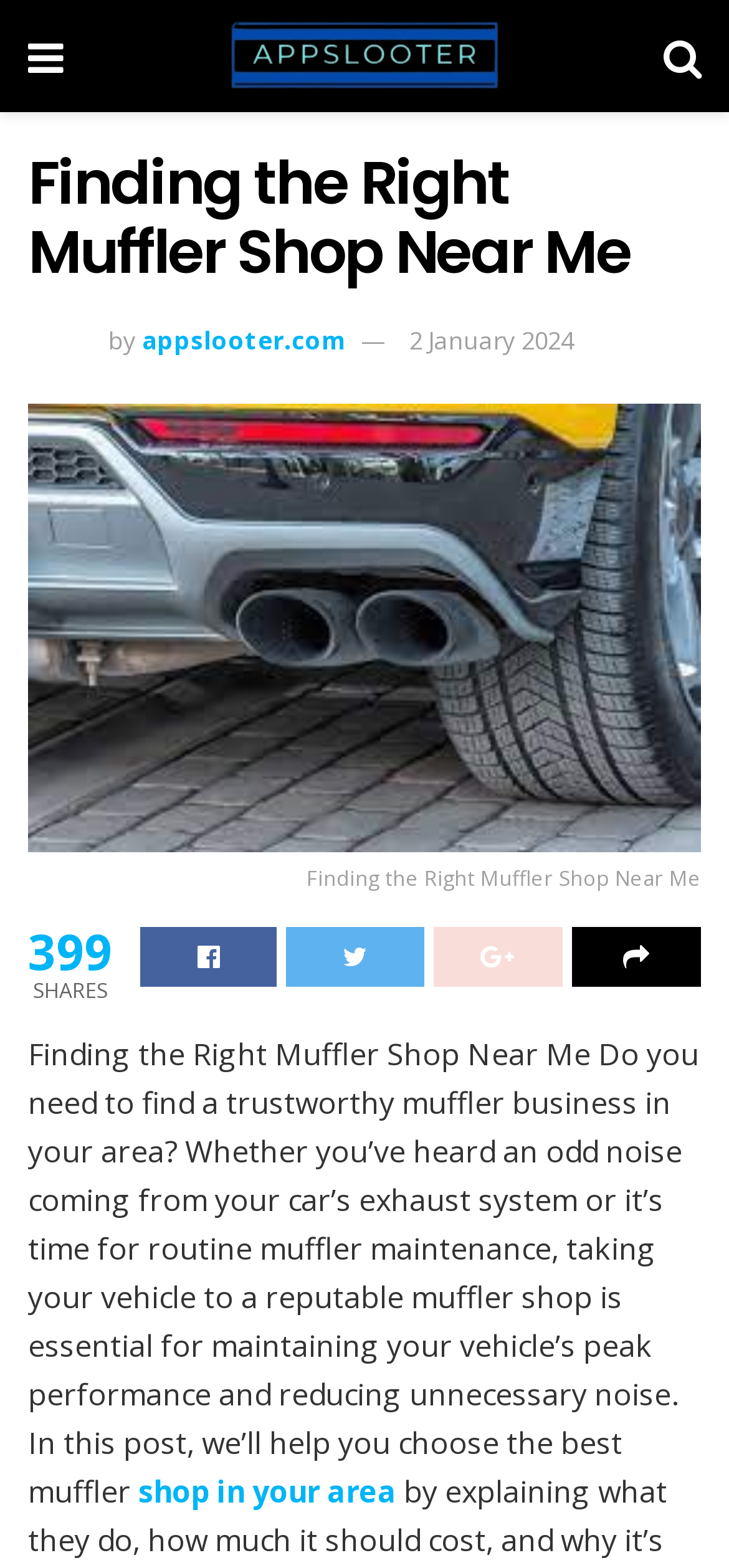Respond to the question with just a single word or phrase: 
What is the topic of the webpage?

Muffler Shop